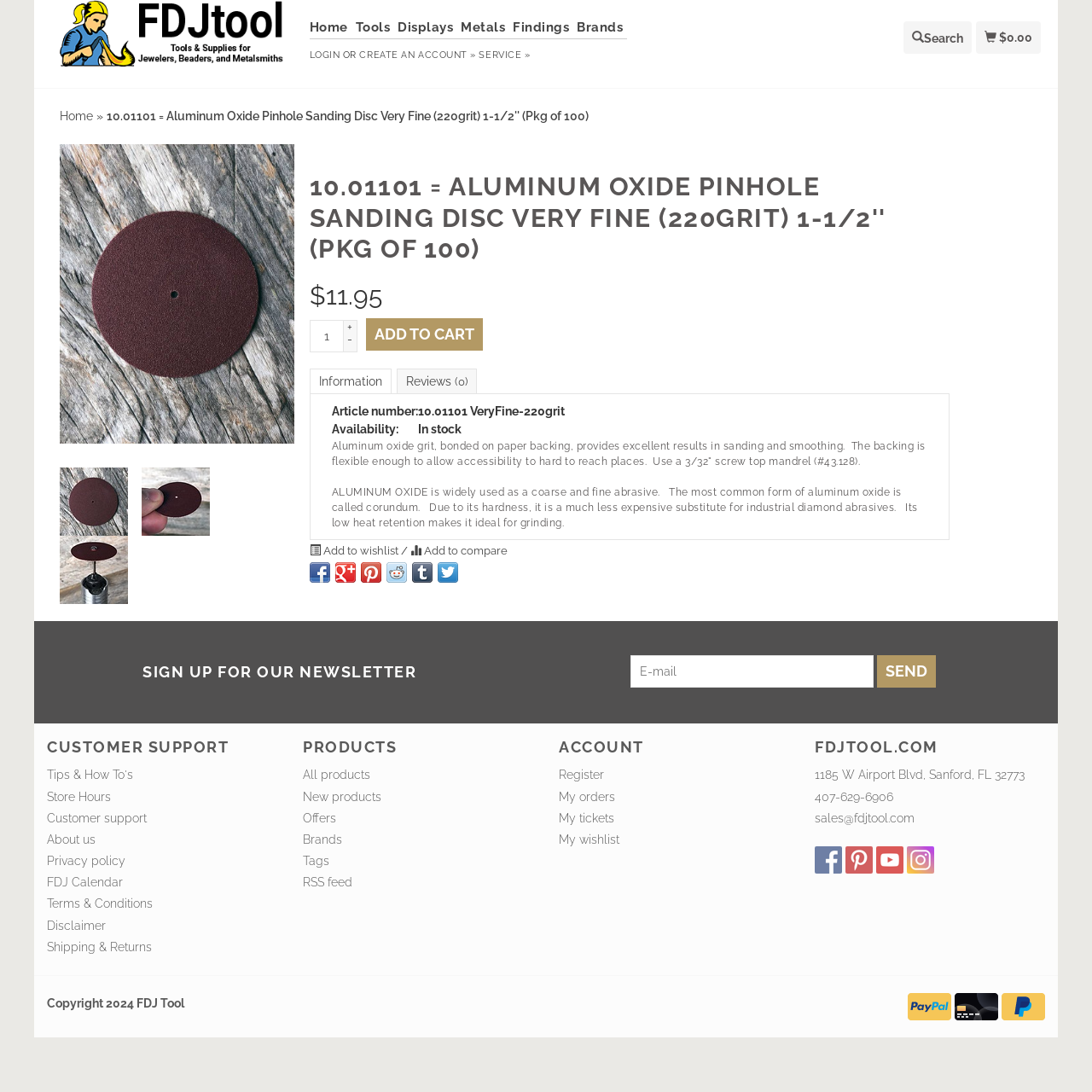Identify the bounding box coordinates of the area that should be clicked in order to complete the given instruction: "Click on the 'Share on Facebook' link". The bounding box coordinates should be four float numbers between 0 and 1, i.e., [left, top, right, bottom].

[0.283, 0.515, 0.302, 0.533]